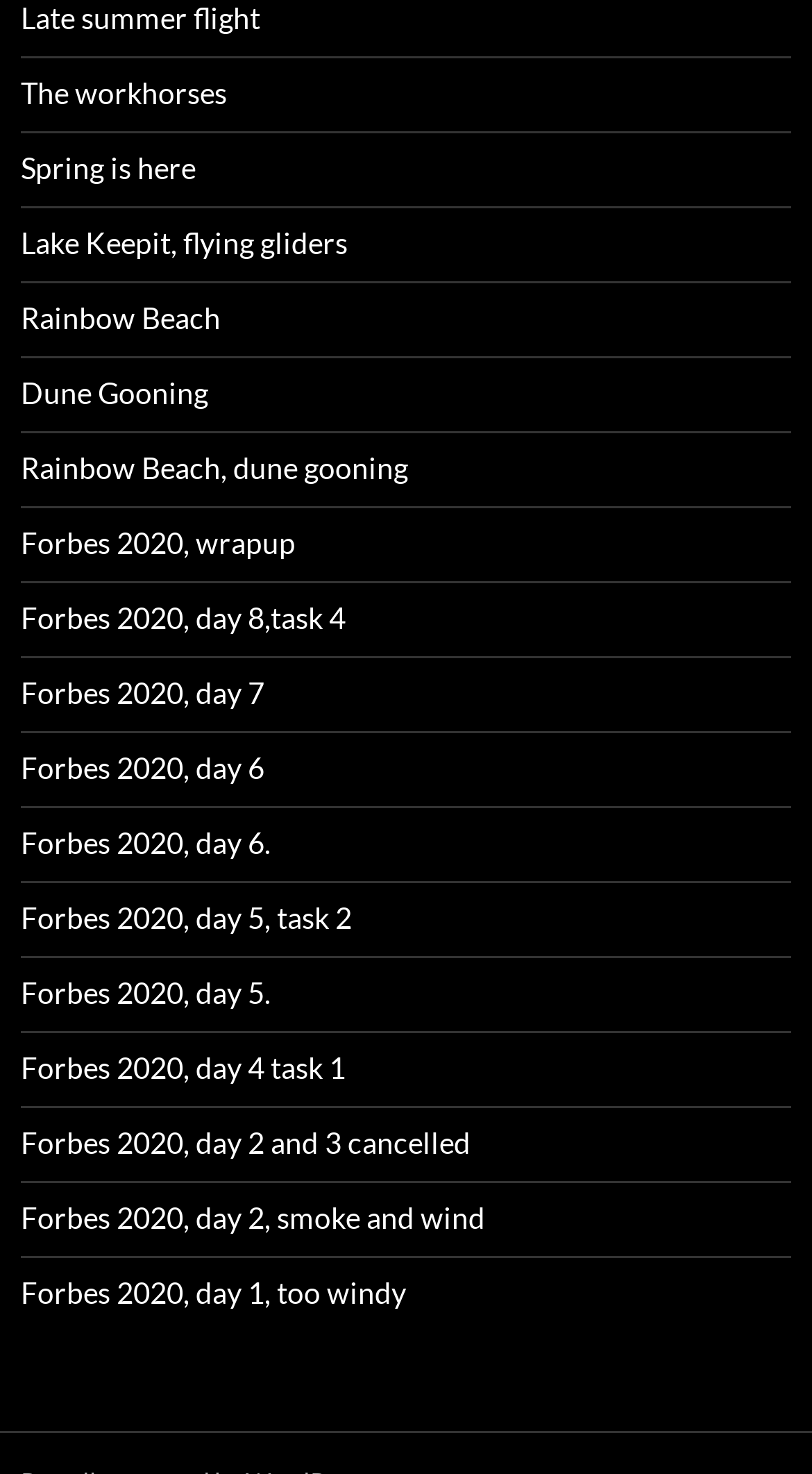Highlight the bounding box of the UI element that corresponds to this description: "Forbes 2020, day 6.".

[0.026, 0.56, 0.333, 0.584]